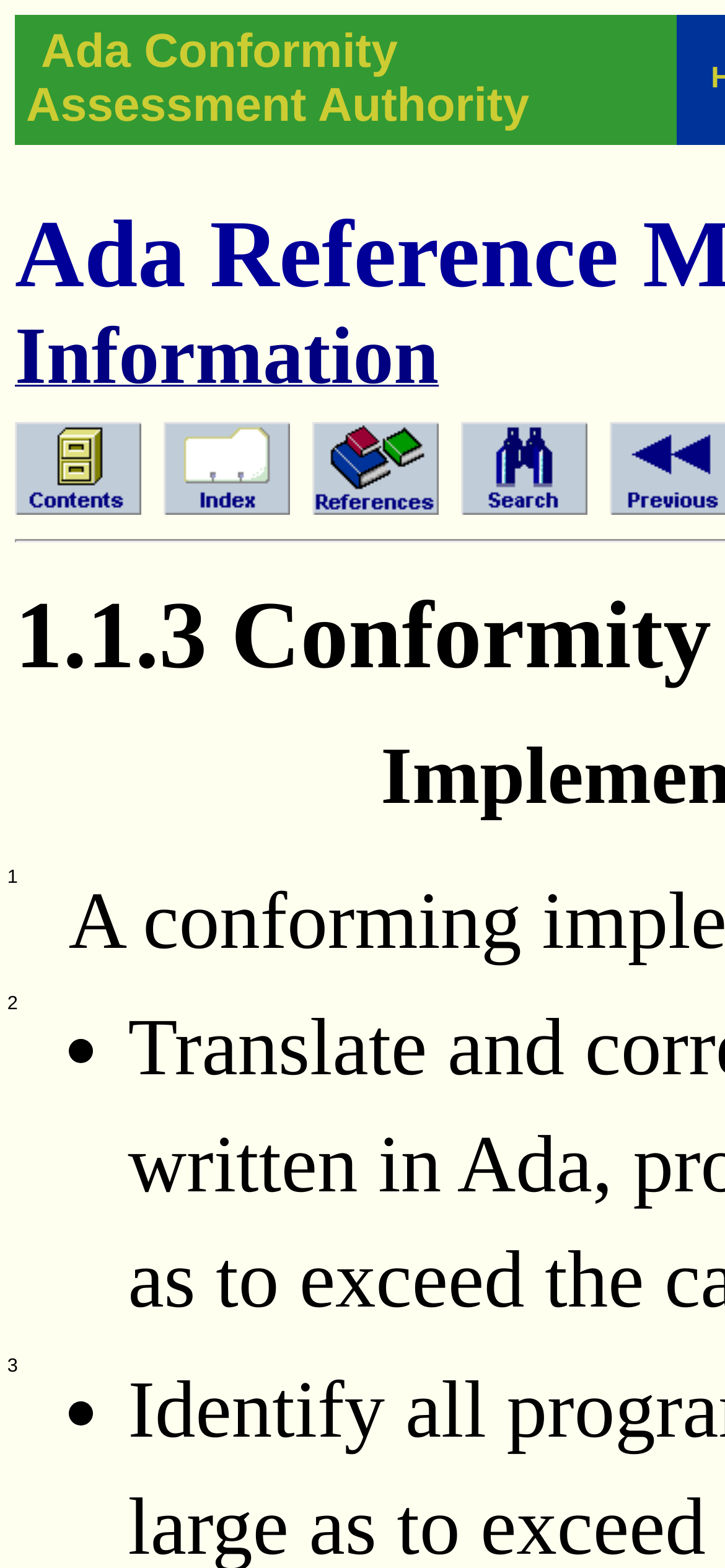Please find the bounding box coordinates of the element that needs to be clicked to perform the following instruction: "go to Contents". The bounding box coordinates should be four float numbers between 0 and 1, represented as [left, top, right, bottom].

[0.021, 0.312, 0.195, 0.333]